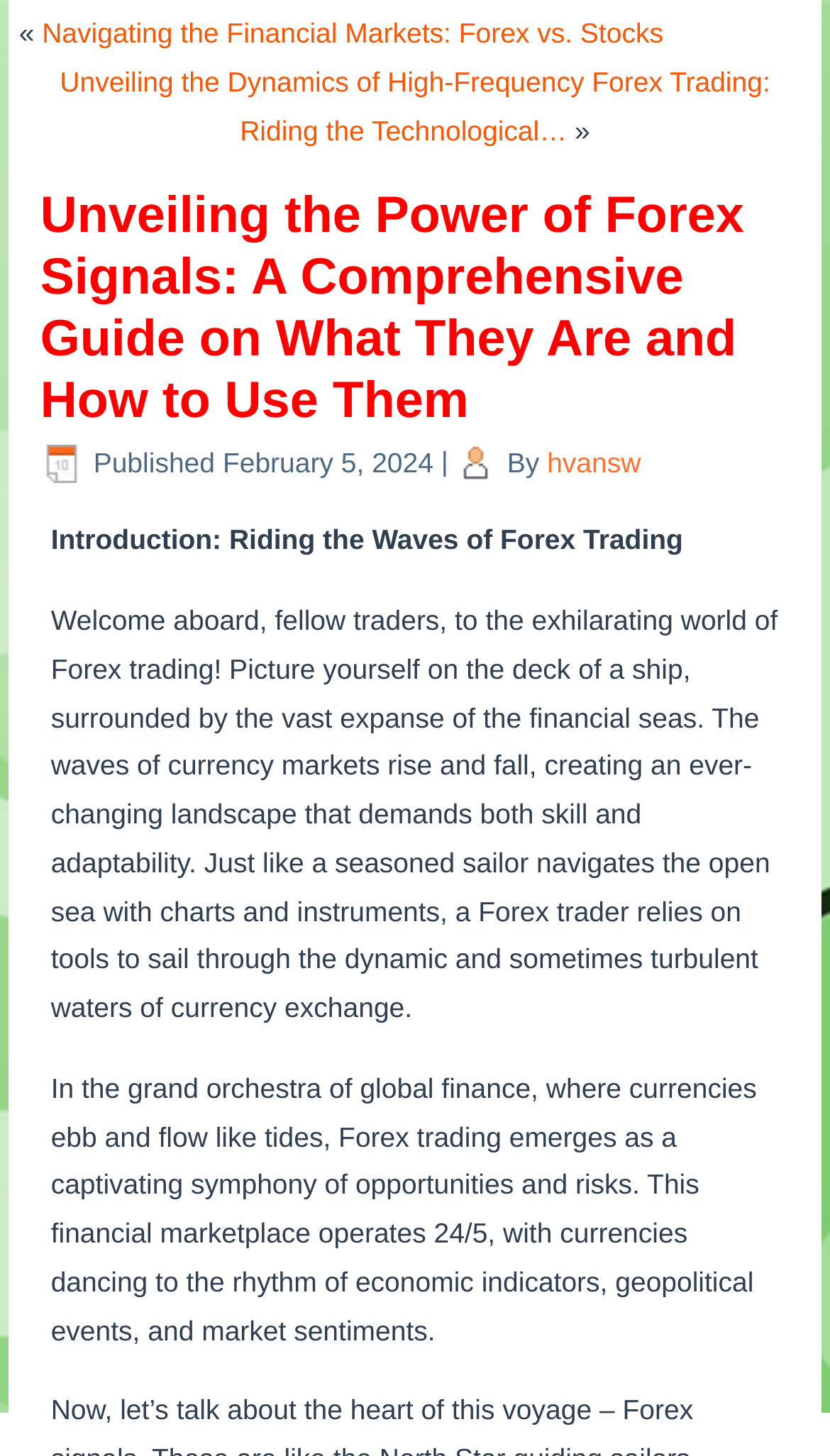How many links are there in the top section?
Answer with a single word or phrase, using the screenshot for reference.

2